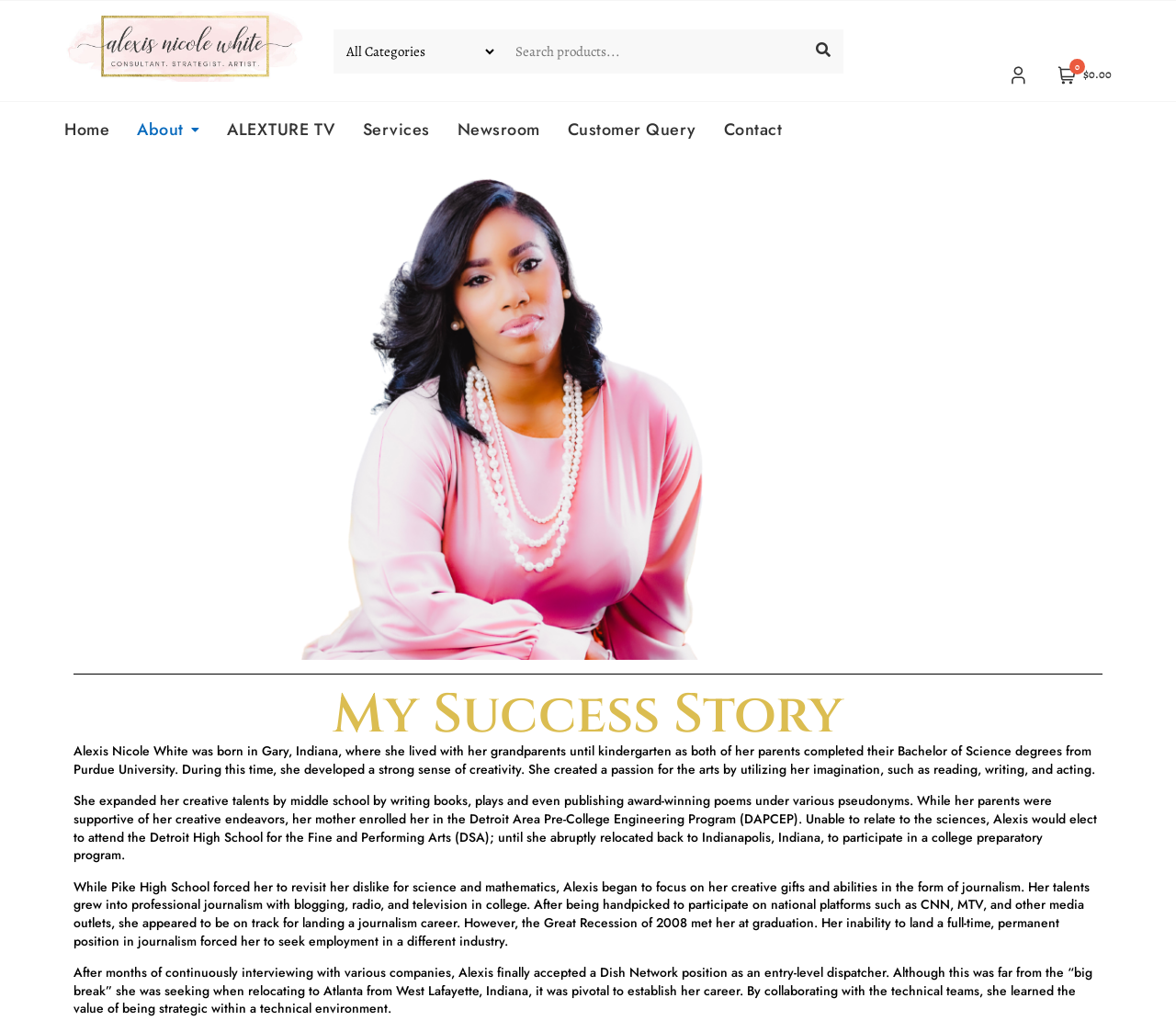Please give a one-word or short phrase response to the following question: 
What is the theme of the text on this page?

Biography